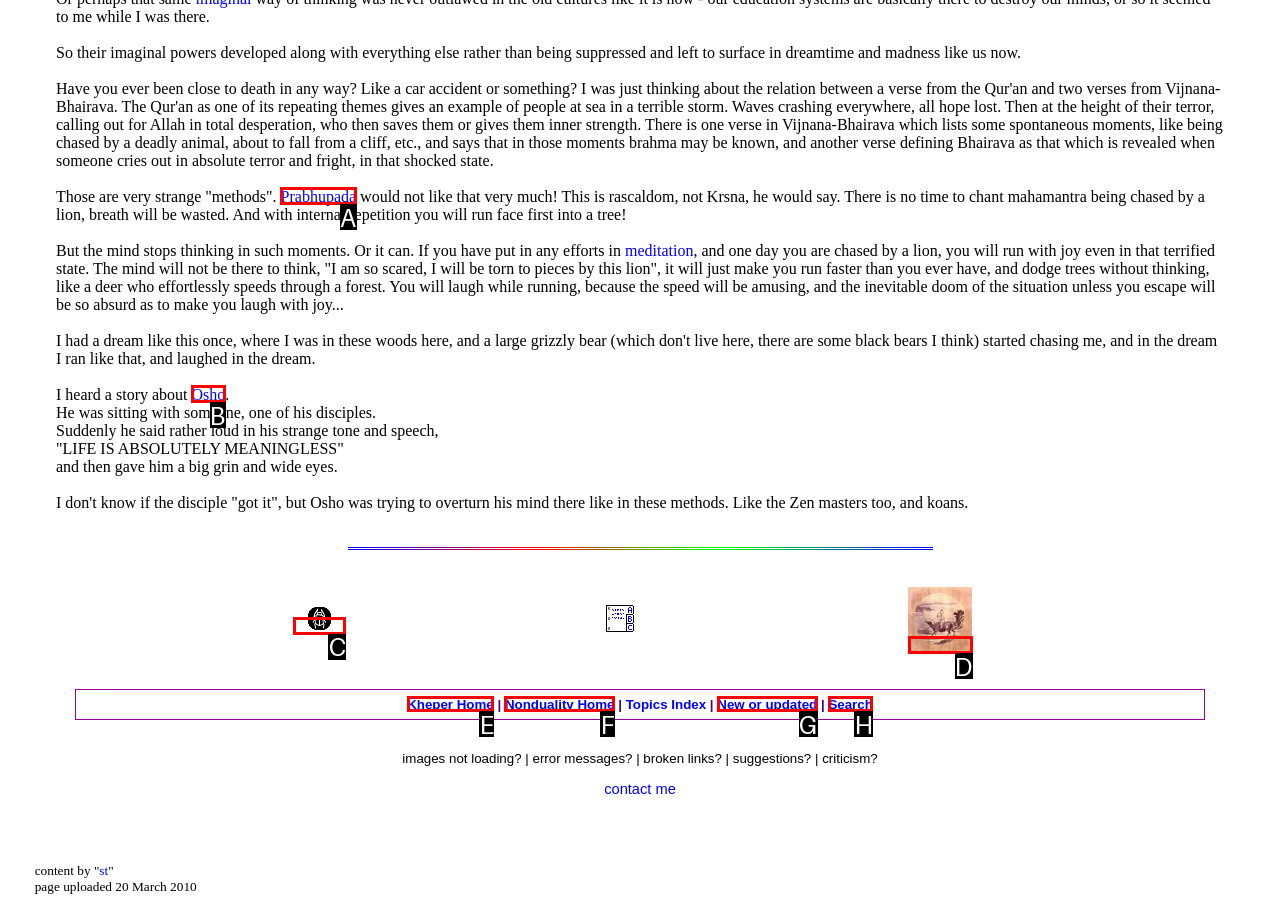Using the description: Nonduality Home
Identify the letter of the corresponding UI element from the choices available.

F